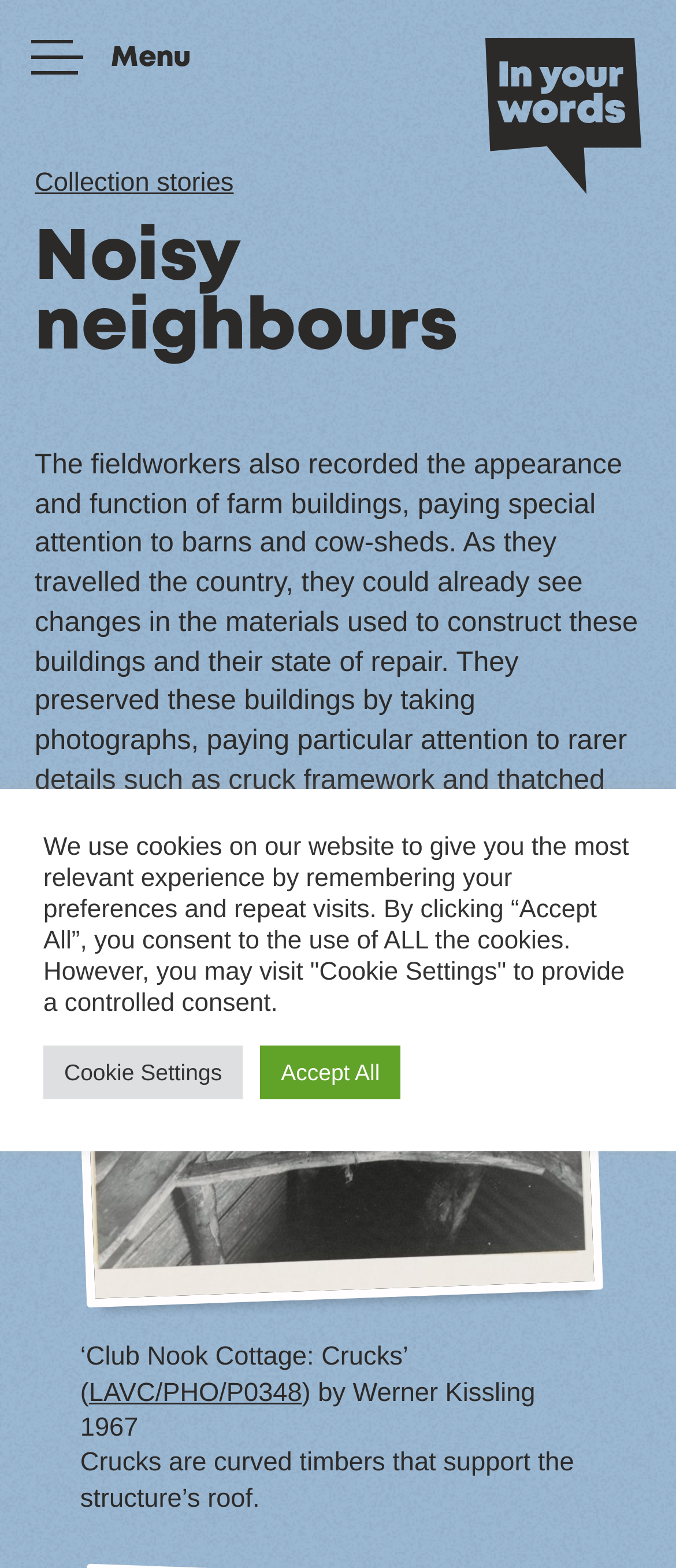Locate the bounding box of the UI element described in the following text: "LAVC/PHO/P0348".

[0.131, 0.879, 0.447, 0.898]